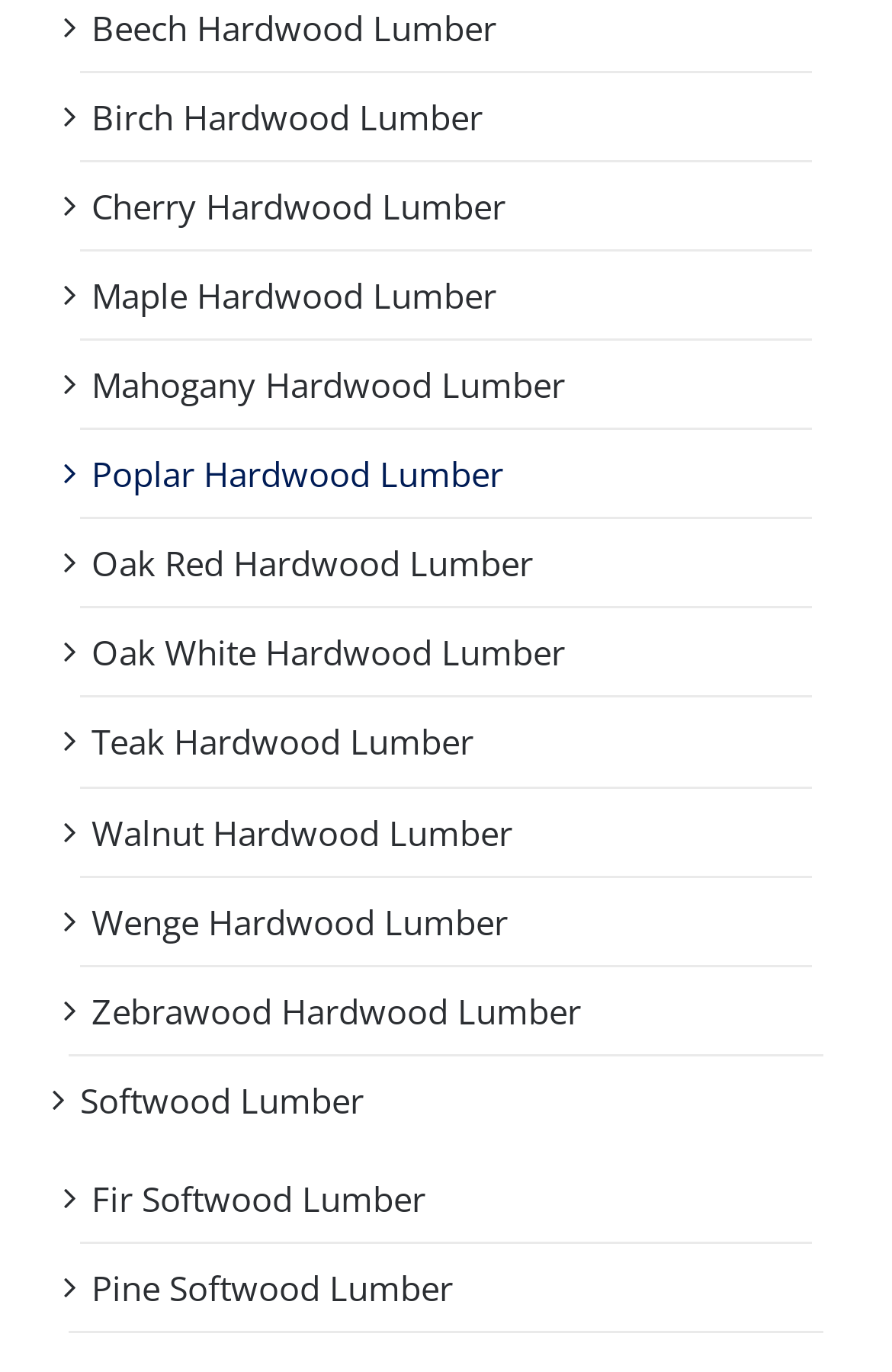Answer this question using a single word or a brief phrase:
How many hardwood lumber options are available?

13